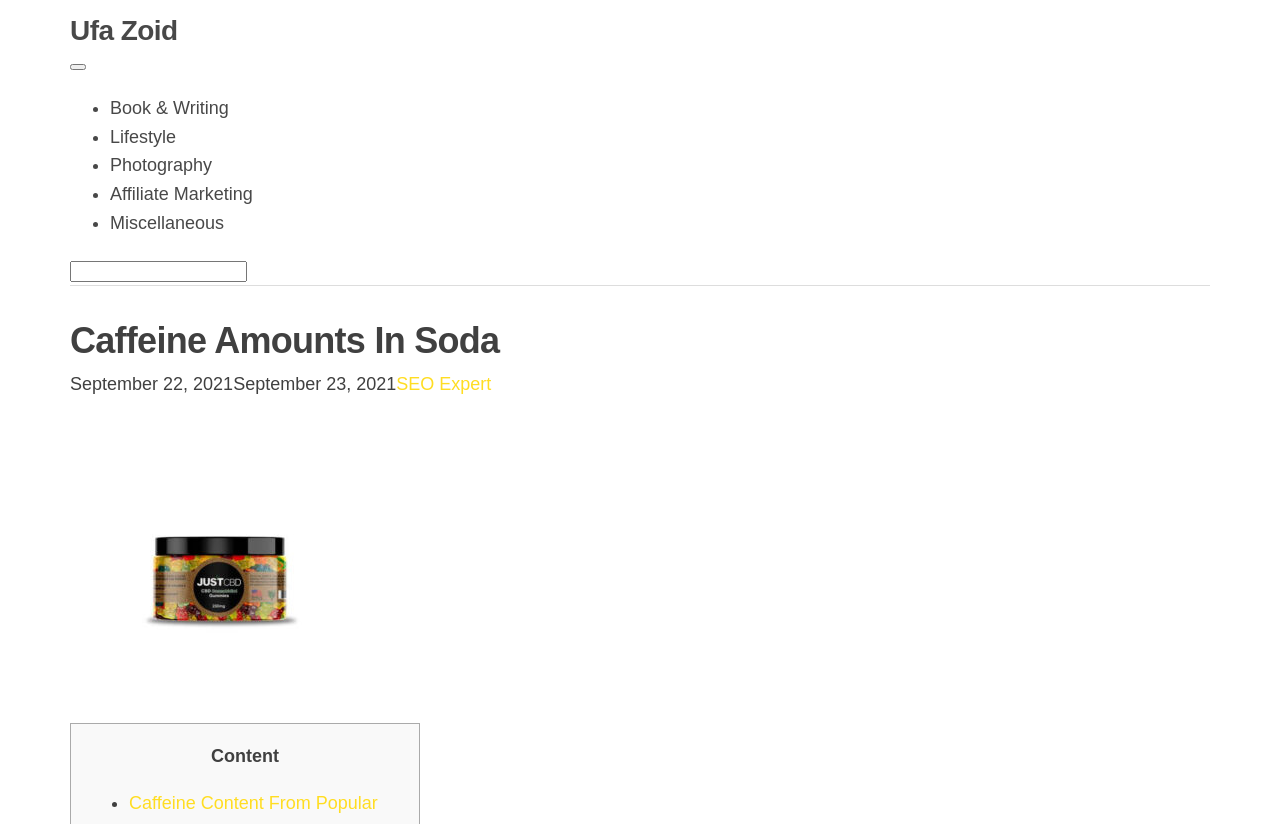Point out the bounding box coordinates of the section to click in order to follow this instruction: "Go to the 'Training' page".

None